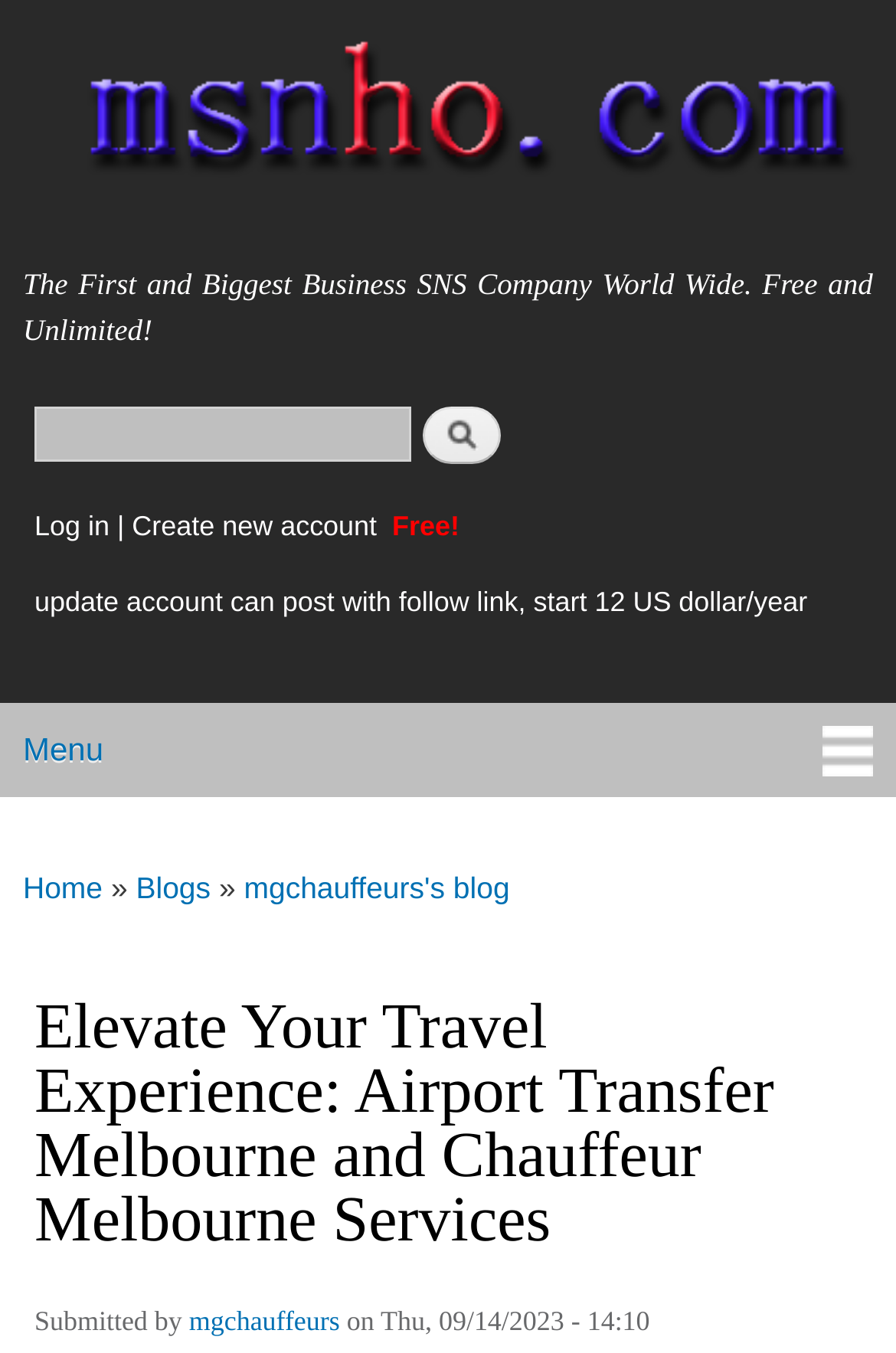Determine the bounding box coordinates for the region that must be clicked to execute the following instruction: "Log in to the account".

[0.038, 0.378, 0.122, 0.401]